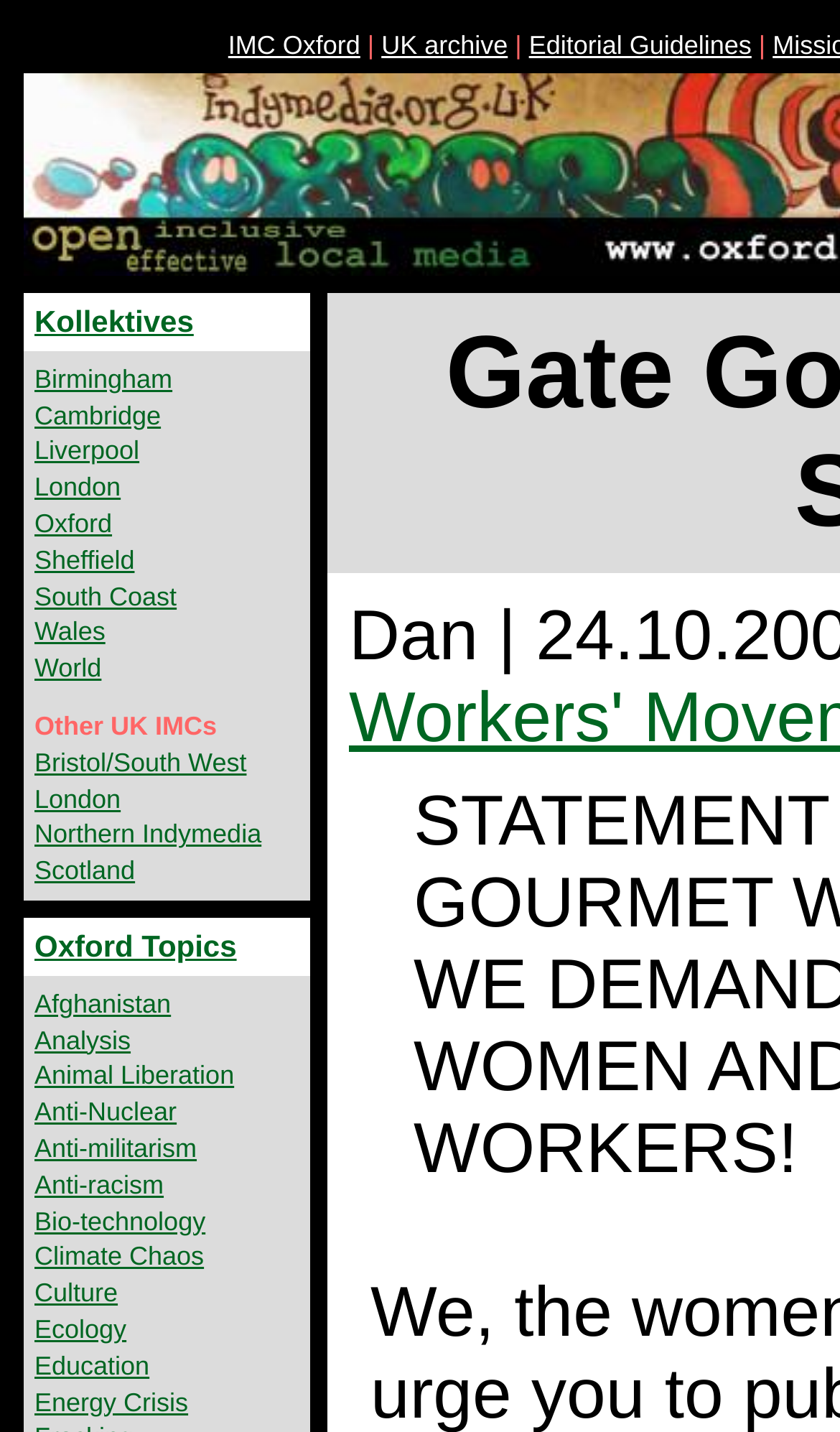Give the bounding box coordinates for the element described by: "Animal Liberation".

[0.041, 0.741, 0.279, 0.762]